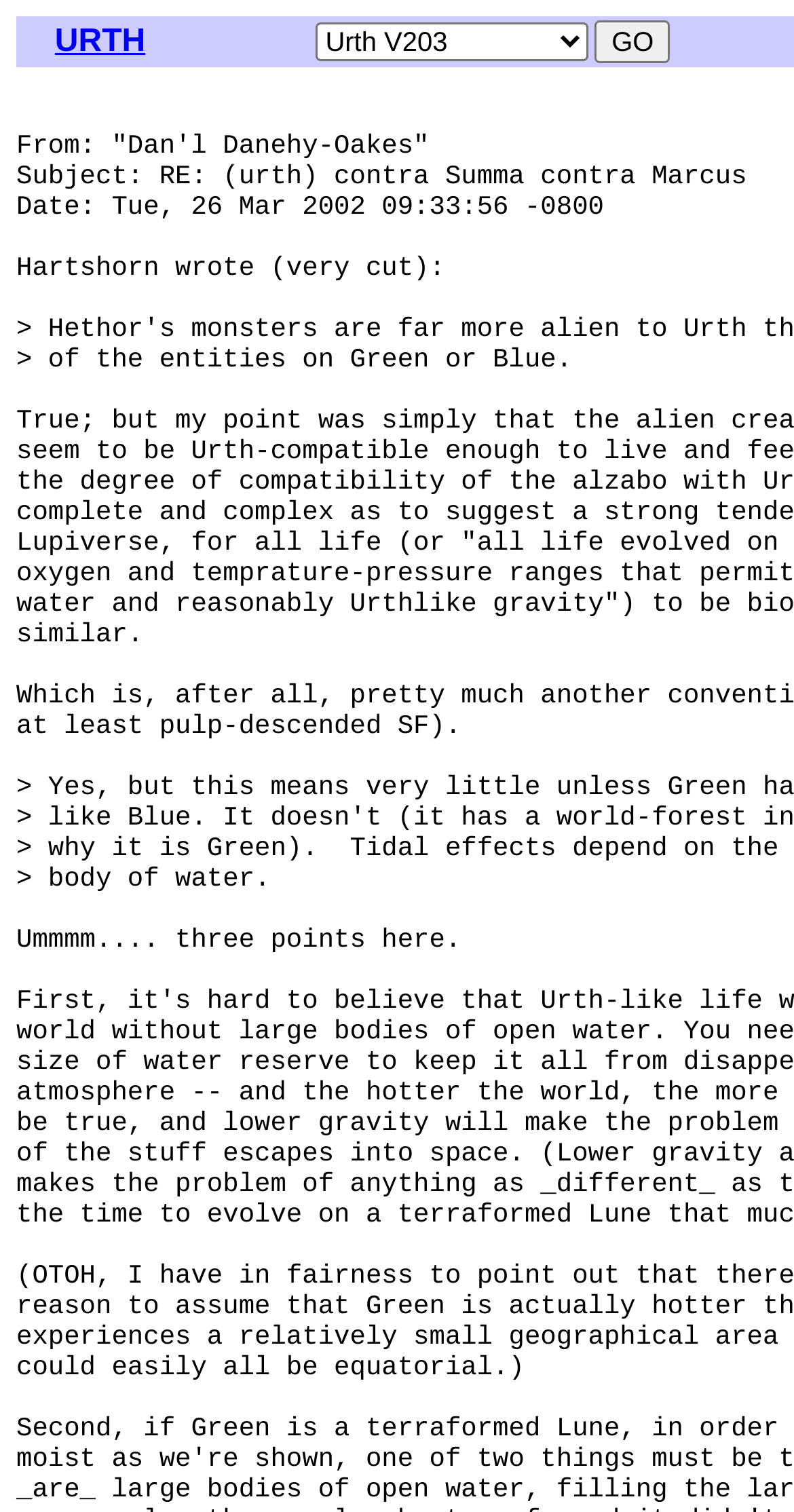Extract the bounding box coordinates for the described element: "parent_node: Urth Home name="dogo" value="GO"". The coordinates should be represented as four float numbers between 0 and 1: [left, top, right, bottom].

[0.75, 0.013, 0.844, 0.042]